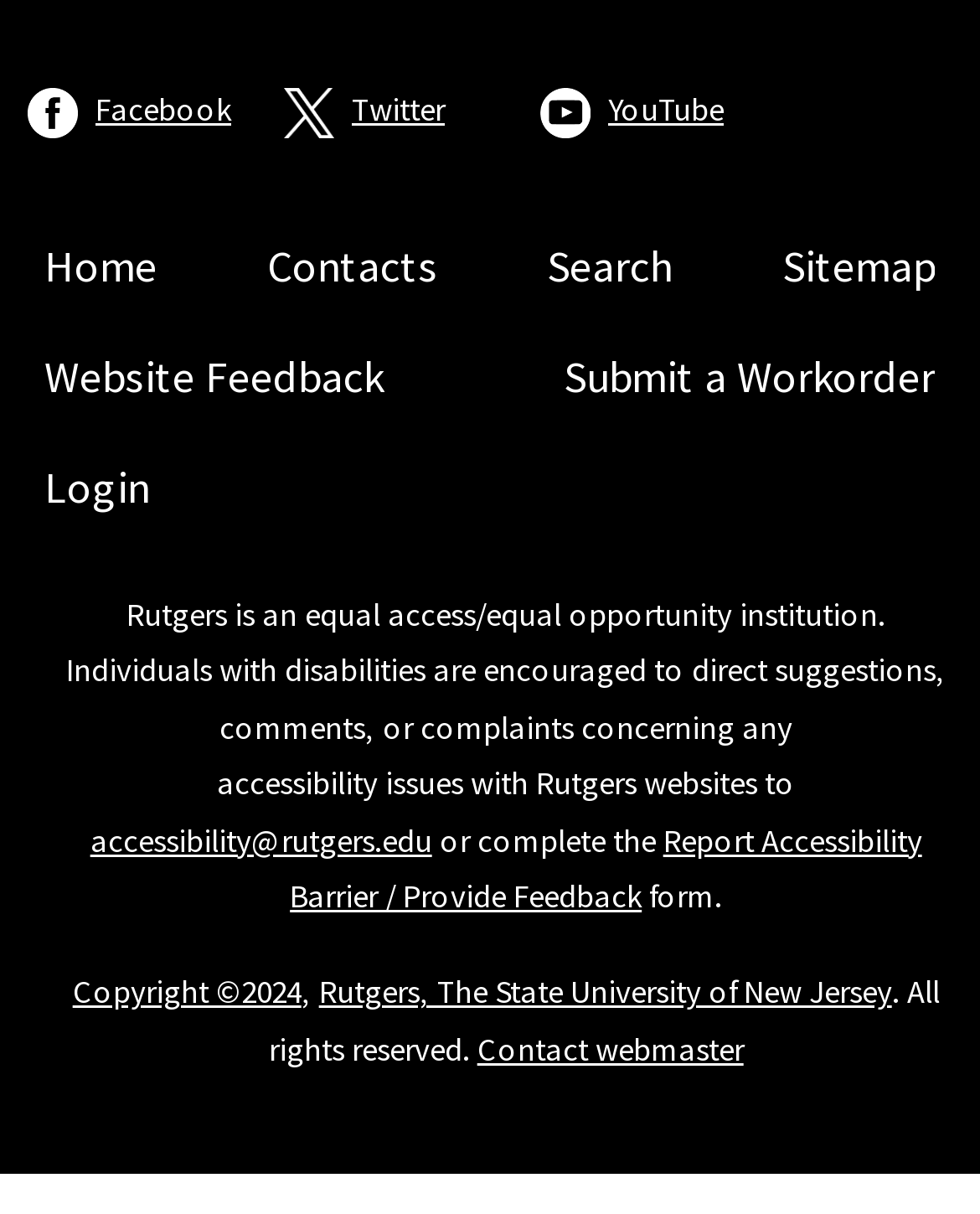How many social media links are available?
Please craft a detailed and exhaustive response to the question.

The webpage has a layout table with three layout table cells containing images and links to Facebook, Twitter, and YouTube, respectively.